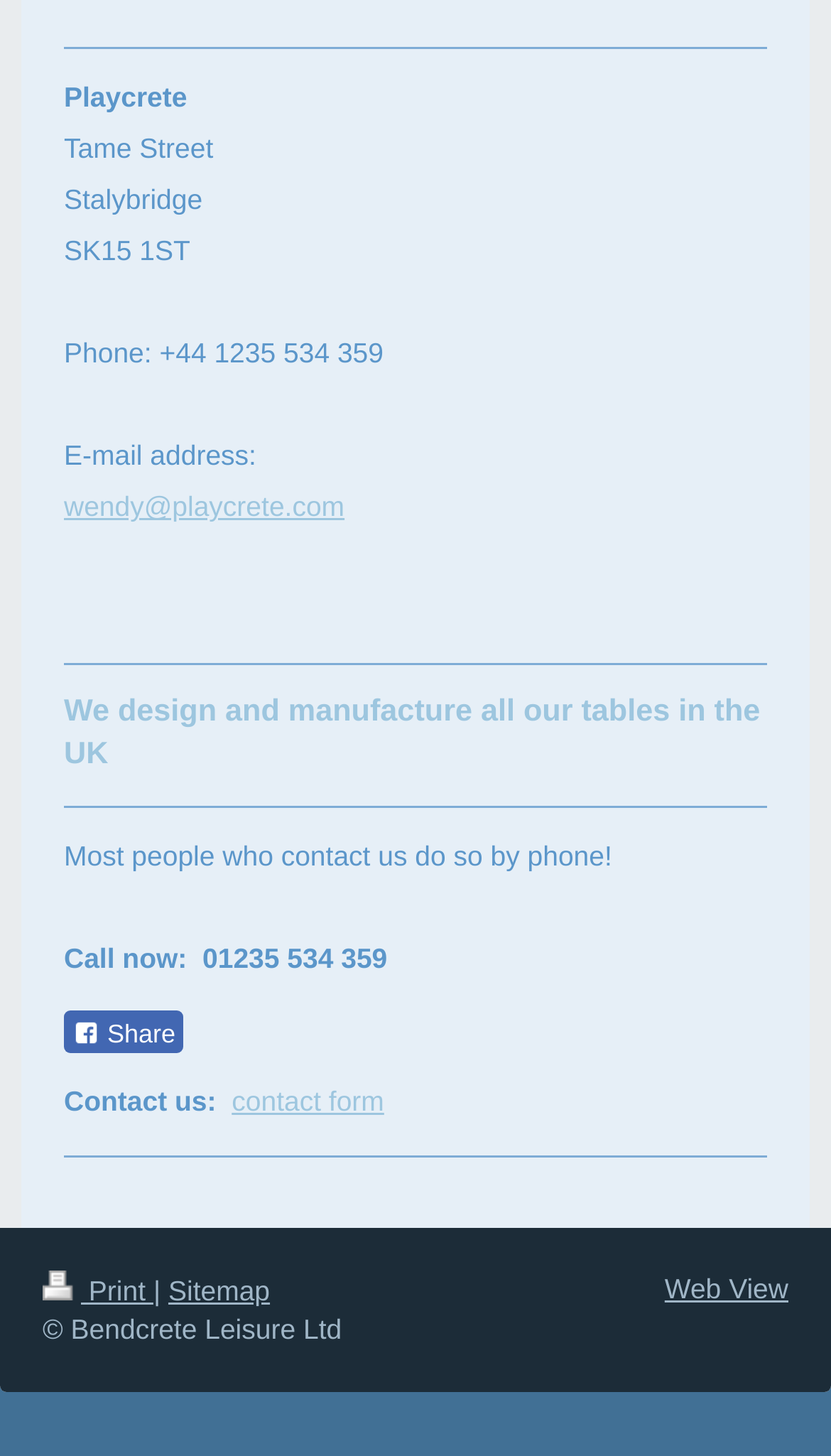Respond to the question below with a single word or phrase:
What is the email address?

wendy@playcrete.com